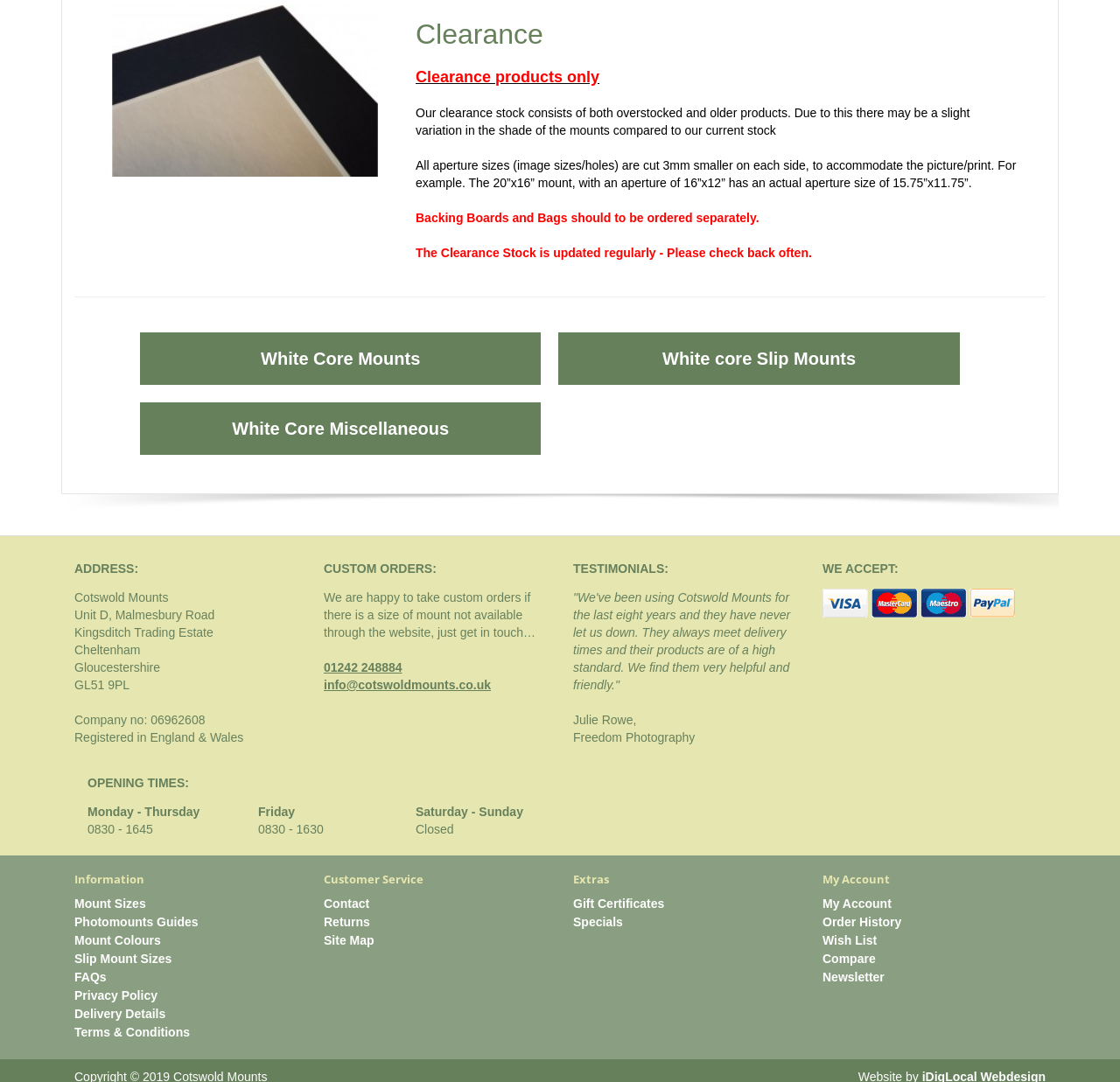Extract the bounding box coordinates for the UI element described as: "White core Slip Mounts".

[0.499, 0.307, 0.857, 0.355]